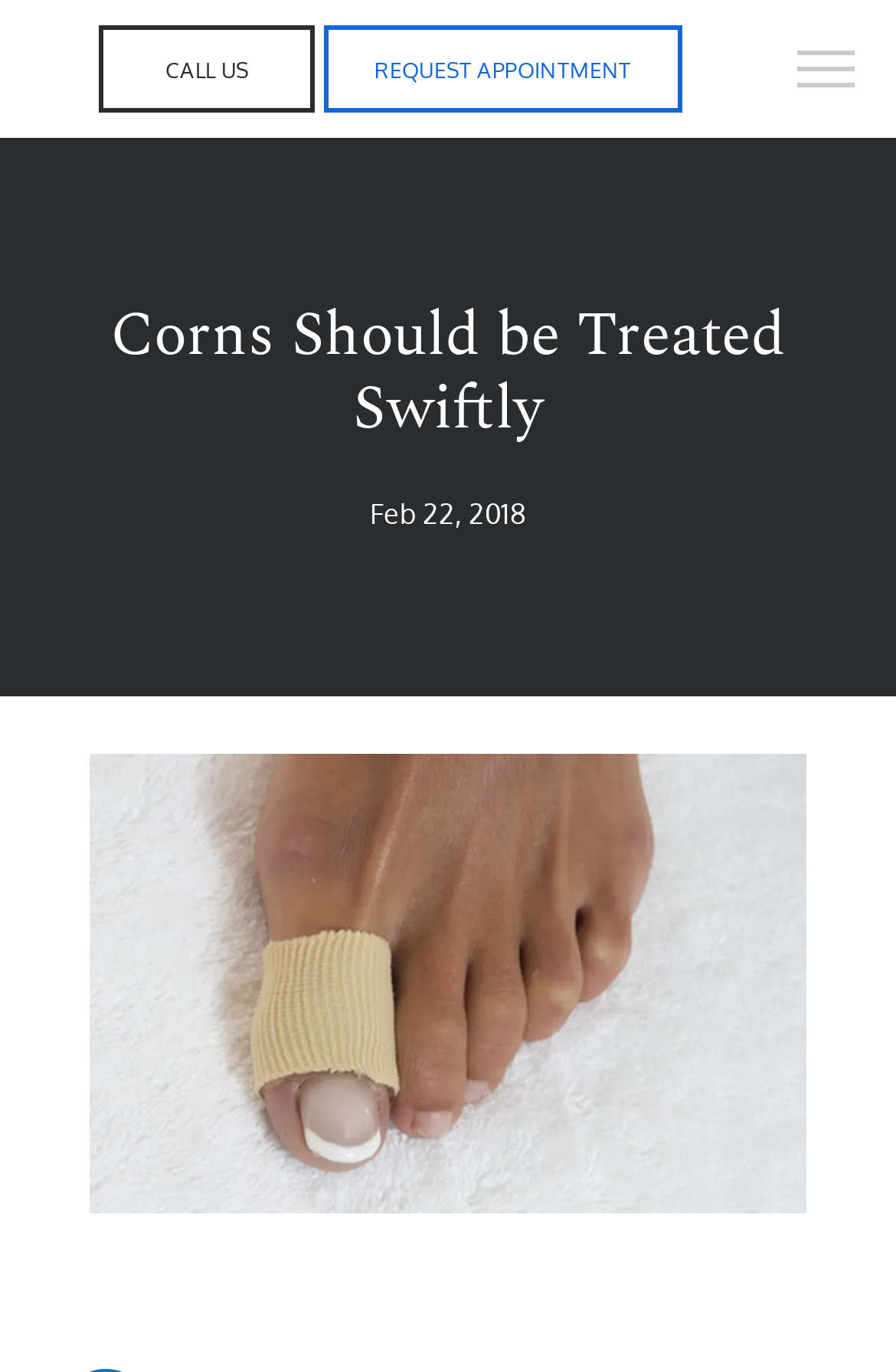Based on the element description, predict the bounding box coordinates (top-left x, top-left y, bottom-right x, bottom-right y) for the UI element in the screenshot: logged in

None